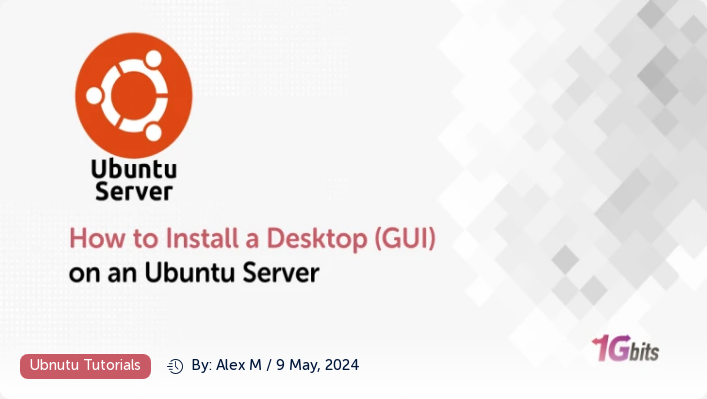Please look at the image and answer the question with a detailed explanation: What is the category of the tutorial?

The banner is categorized under 'Ubuntu Tutorials', suggesting that the content is targeted toward individuals looking to enhance their skills in managing Ubuntu servers.